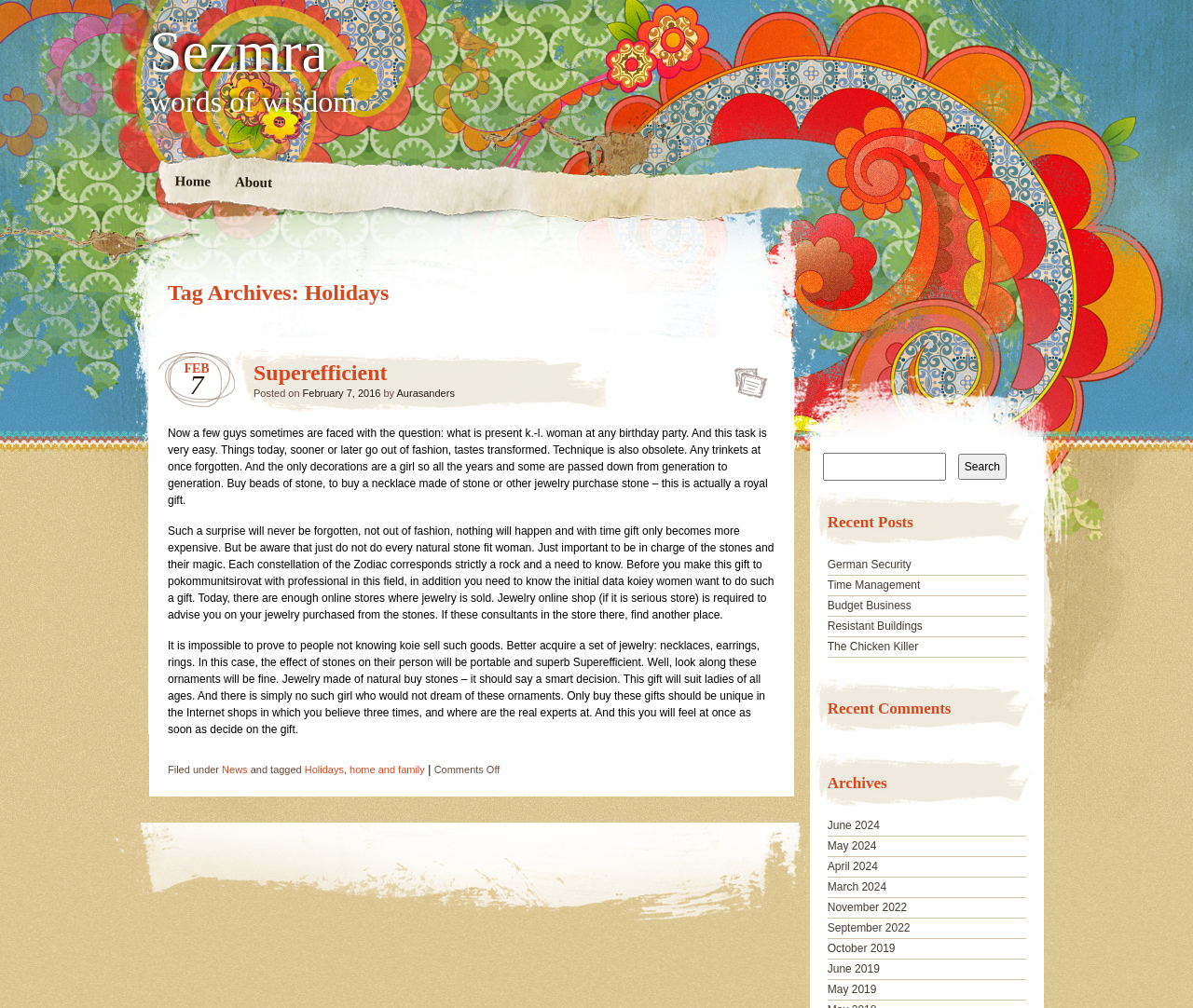Give a one-word or one-phrase response to the question: 
What are the recent posts listed on the webpage?

German Security, Time Management, etc.